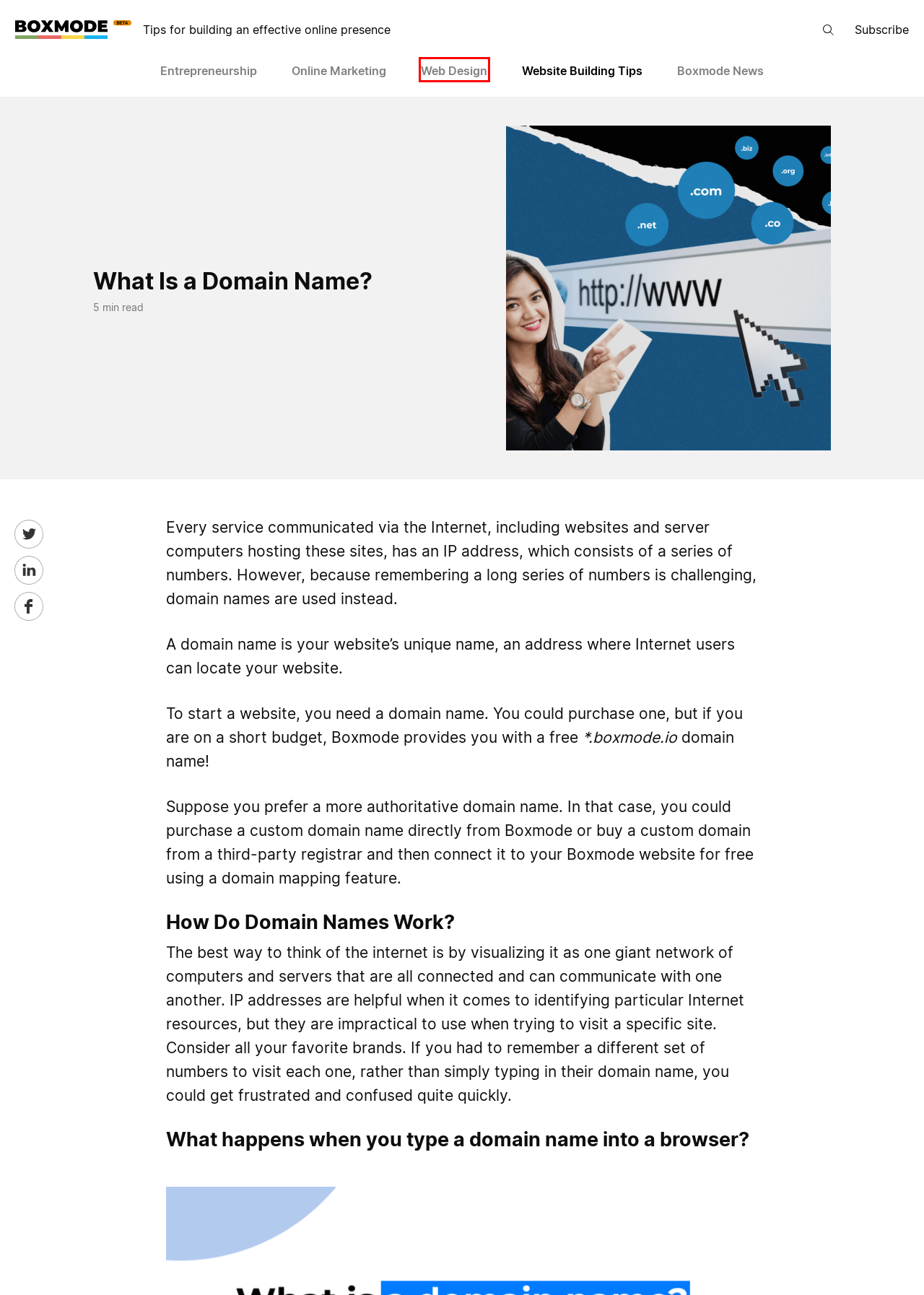Examine the screenshot of a webpage with a red bounding box around a UI element. Your task is to identify the webpage description that best corresponds to the new webpage after clicking the specified element. The given options are:
A. Boxmode News | Boxmode Blog
B. Terms of Service | Boxmode
C. Entrepreneurship | Boxmode Blog
D. Website Building Tips | Boxmode Blog
E. Online Marketing | Boxmode Blog
F. Home - Boxmode Help Center
G. Boxmode Blog | Tips for building an effective online presence
H. Web Design | Boxmode Blog

H